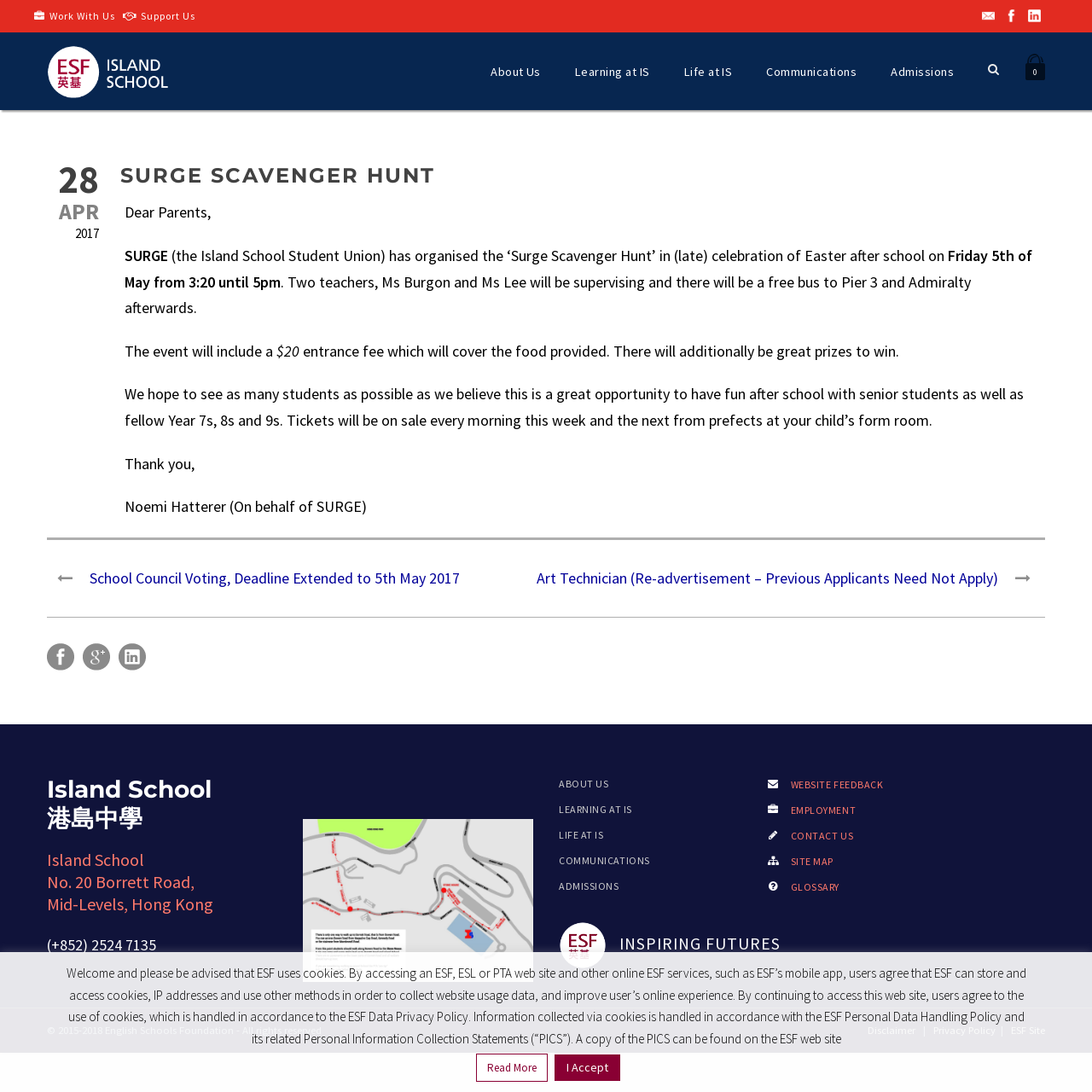Please reply to the following question with a single word or a short phrase:
What is the name of the school?

Island School